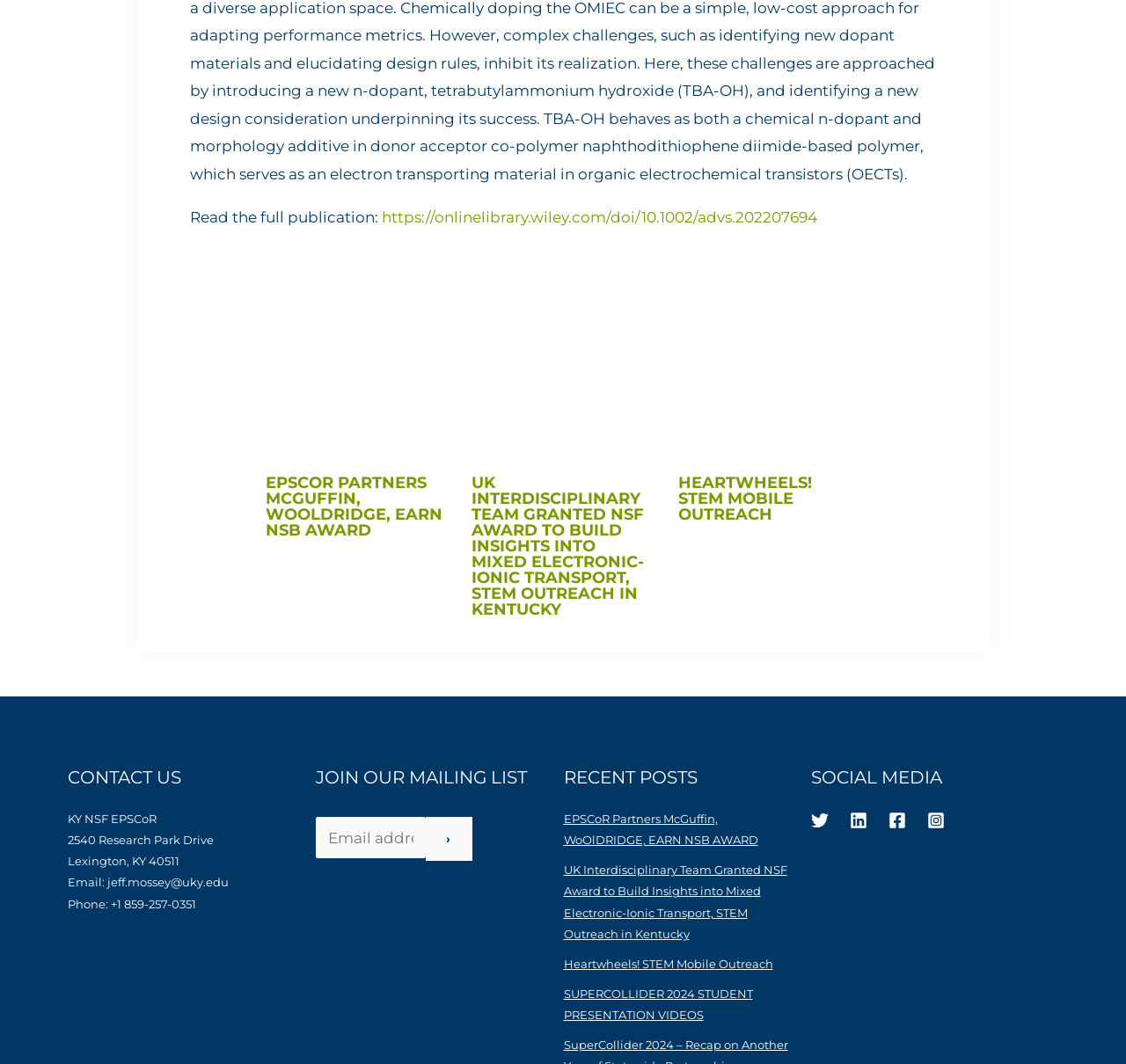Predict the bounding box of the UI element based on this description: "name="wpforms[fields][1]" placeholder="Email address"".

[0.28, 0.768, 0.378, 0.807]